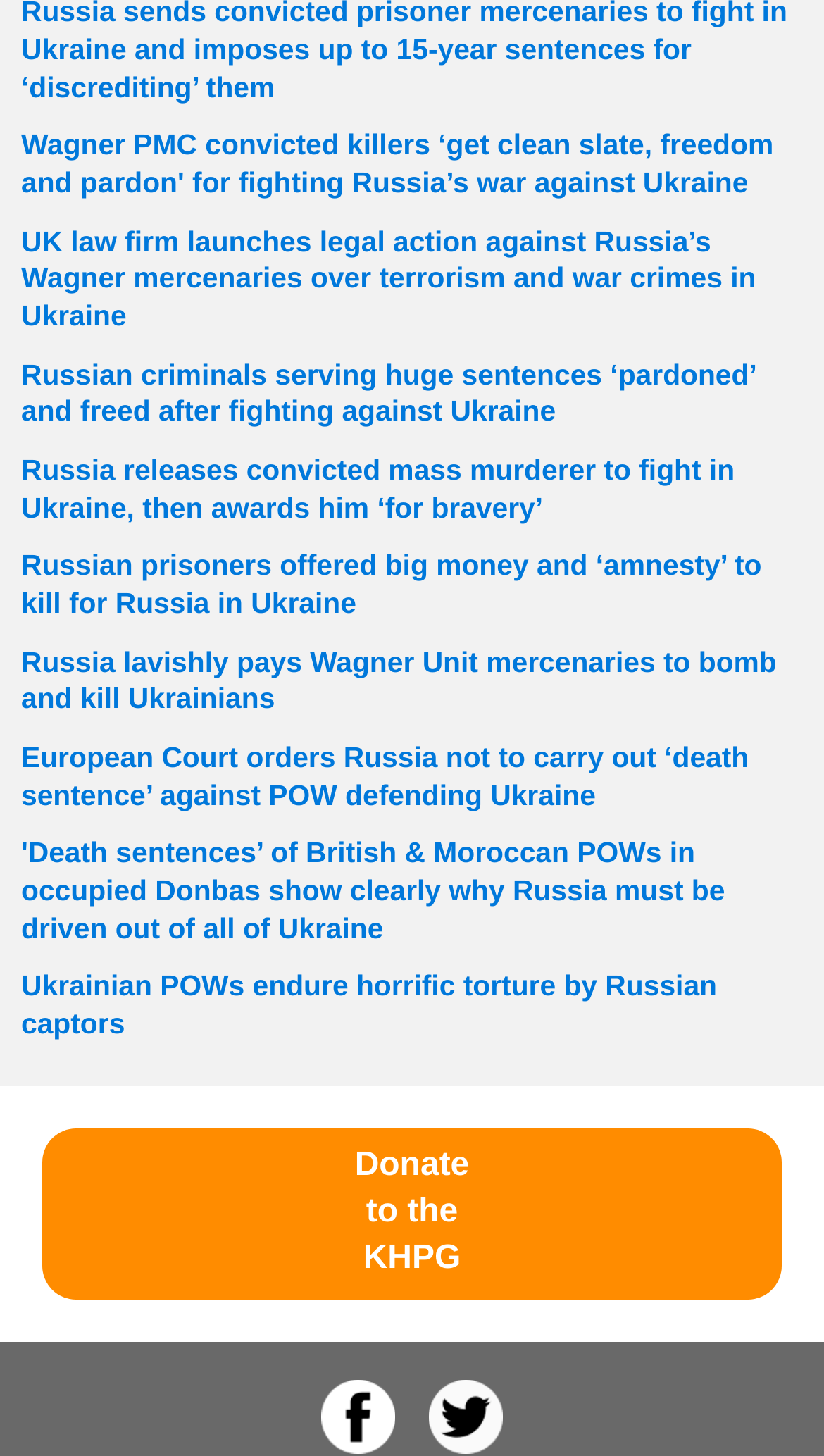Could you specify the bounding box coordinates for the clickable section to complete the following instruction: "Read news about Ukrainian POWs"?

[0.026, 0.665, 0.974, 0.717]